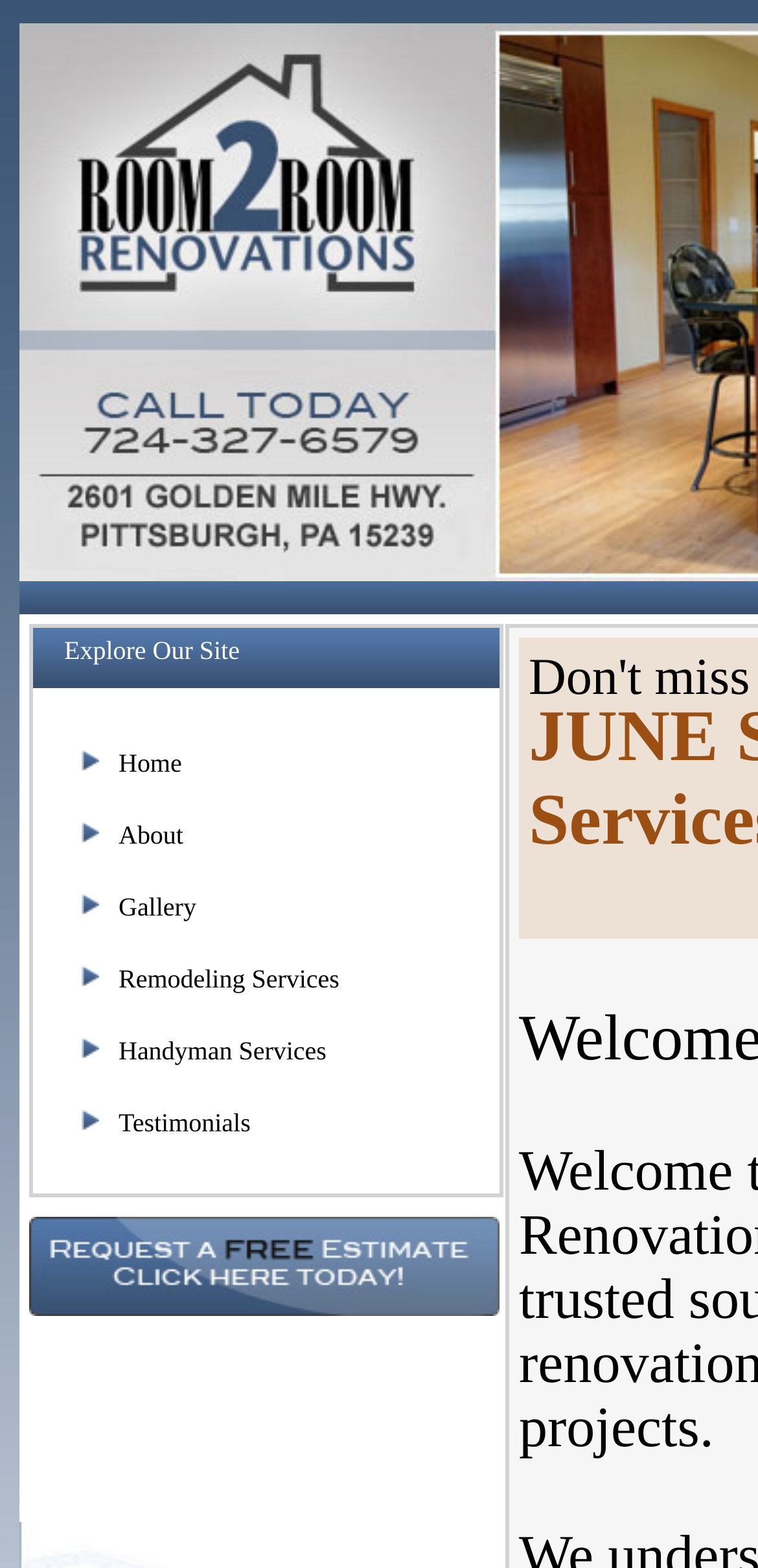Using the given element description, provide the bounding box coordinates (top-left x, top-left y, bottom-right x, bottom-right y) for the corresponding UI element in the screenshot: Testimonials

[0.156, 0.707, 0.331, 0.725]